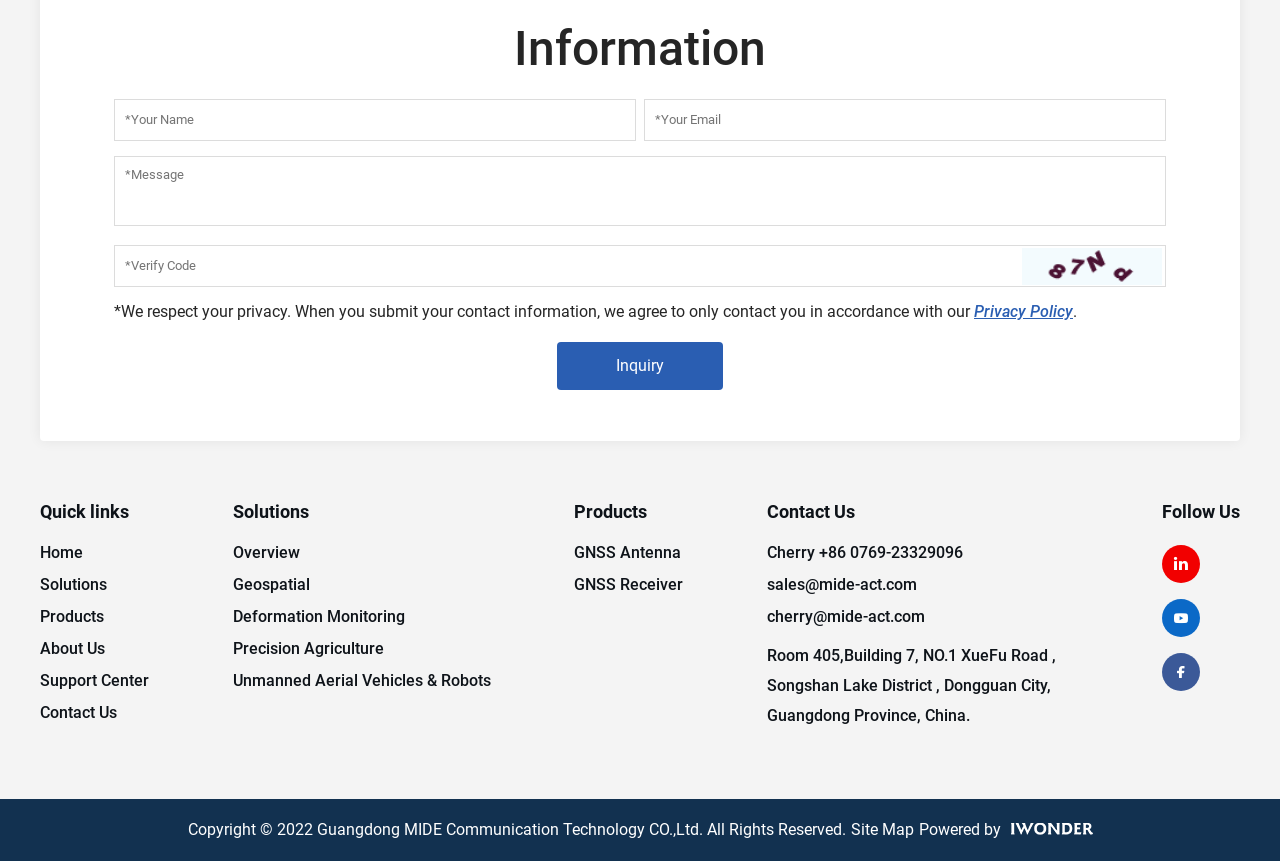Using the details from the image, please elaborate on the following question: How many links are there under the 'Solutions' heading?

Under the 'Solutions' heading, there are five links: 'Overview', 'Geospatial', 'Deformation Monitoring', 'Precision Agriculture', and 'Unmanned Aerial Vehicles & Robots'.